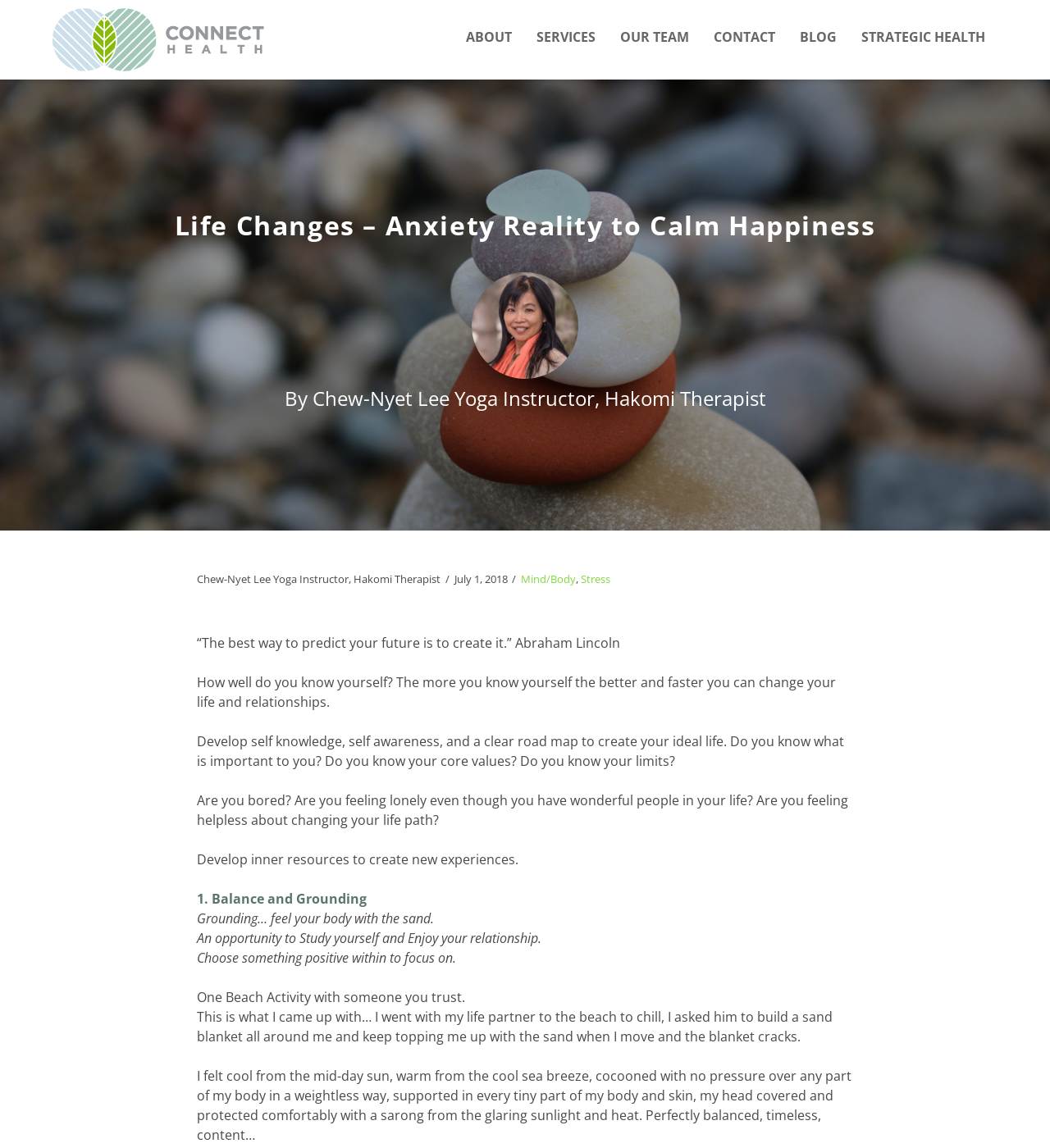What activity is described in the blog post?
Ensure your answer is thorough and detailed.

The answer can be found in the text content of the blog post which describes an activity where the author went to the beach with their life partner and did a grounding exercise.